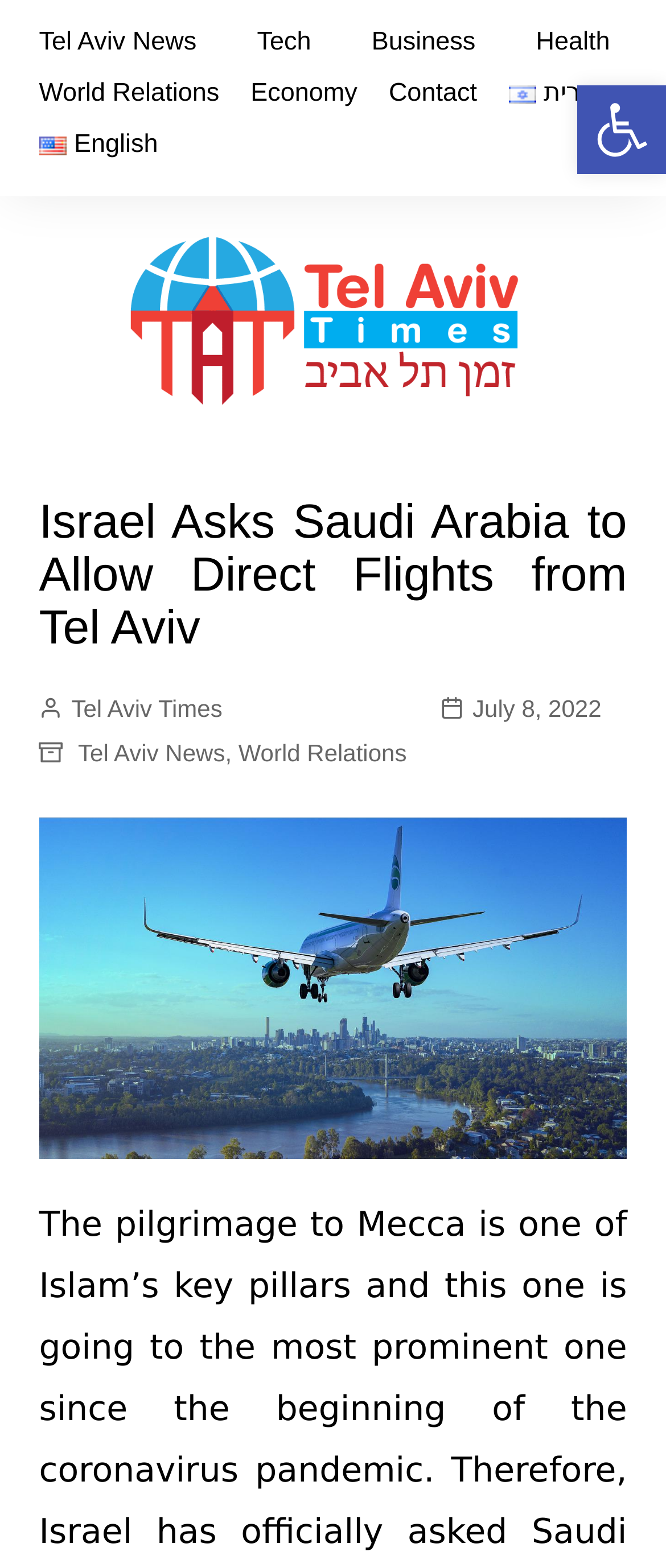Please identify the bounding box coordinates of the element I need to click to follow this instruction: "Go to Refrigerator Repair".

None